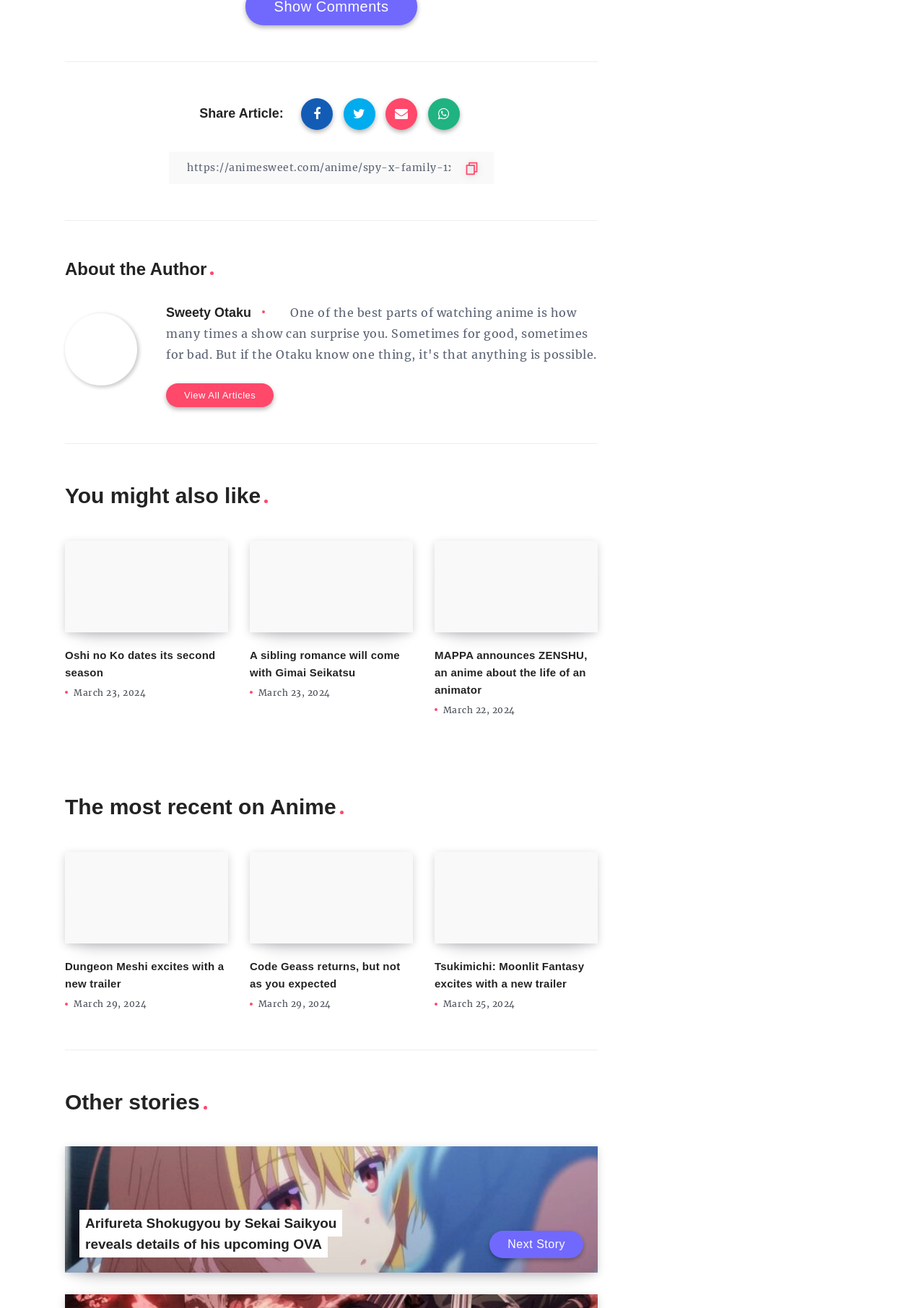How many sections are available on the webpage?
Answer the question based on the image using a single word or a brief phrase.

4